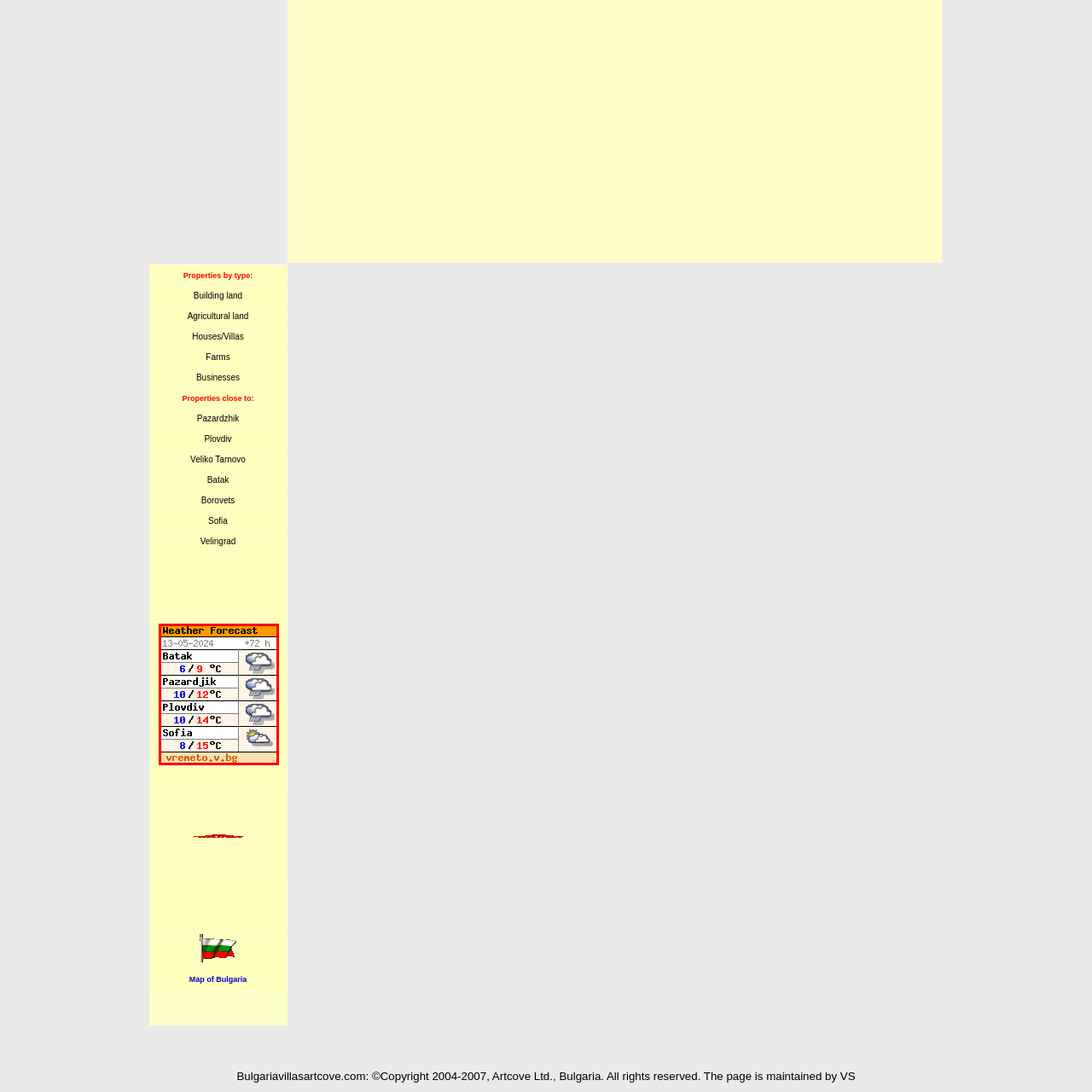What weather condition is indicated by the symbols in the forecast?
Inspect the image within the red bounding box and answer concisely using one word or a short phrase.

Overcast with potential rain